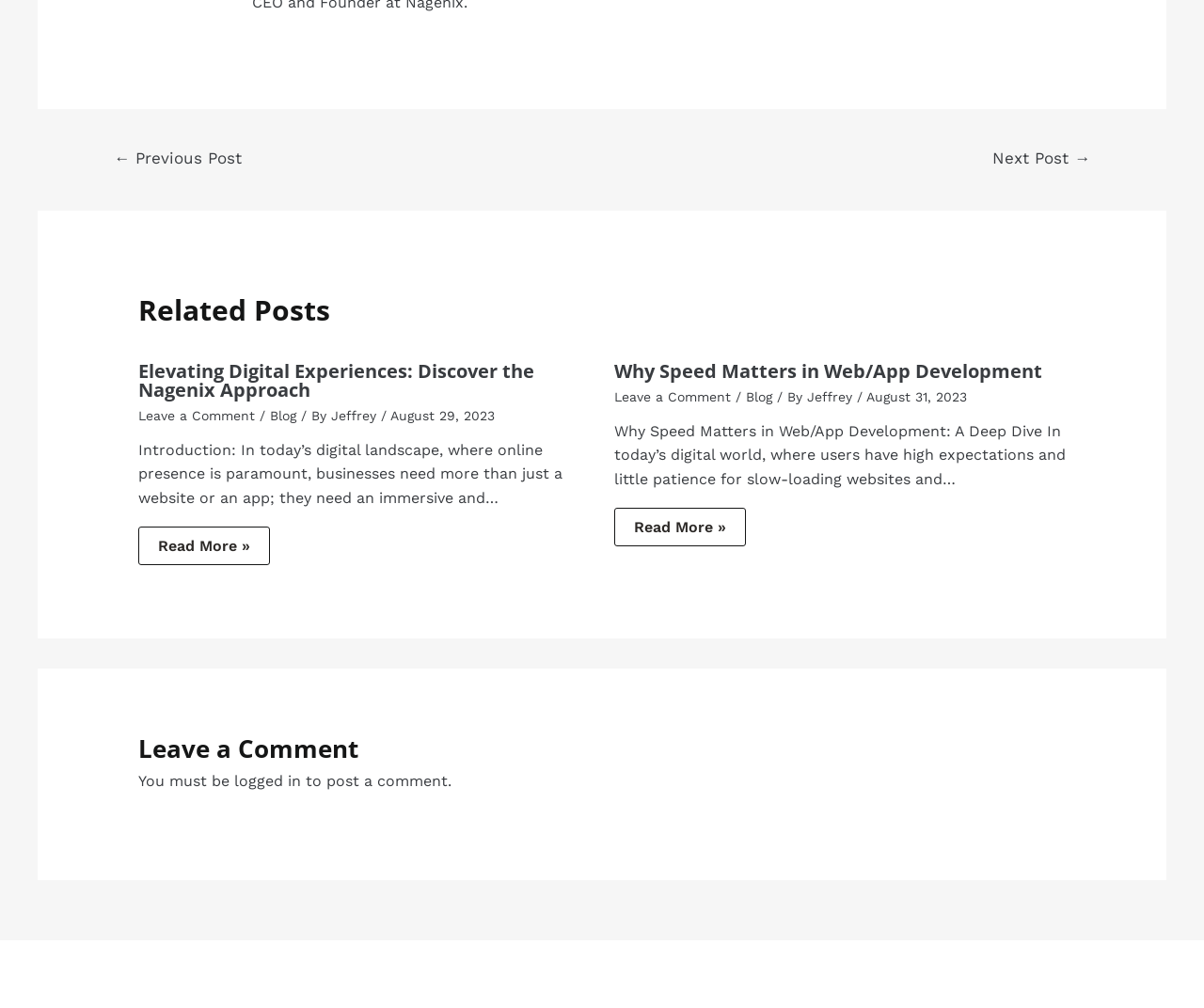Identify the bounding box of the UI element that matches this description: "logged in".

[0.194, 0.766, 0.25, 0.784]